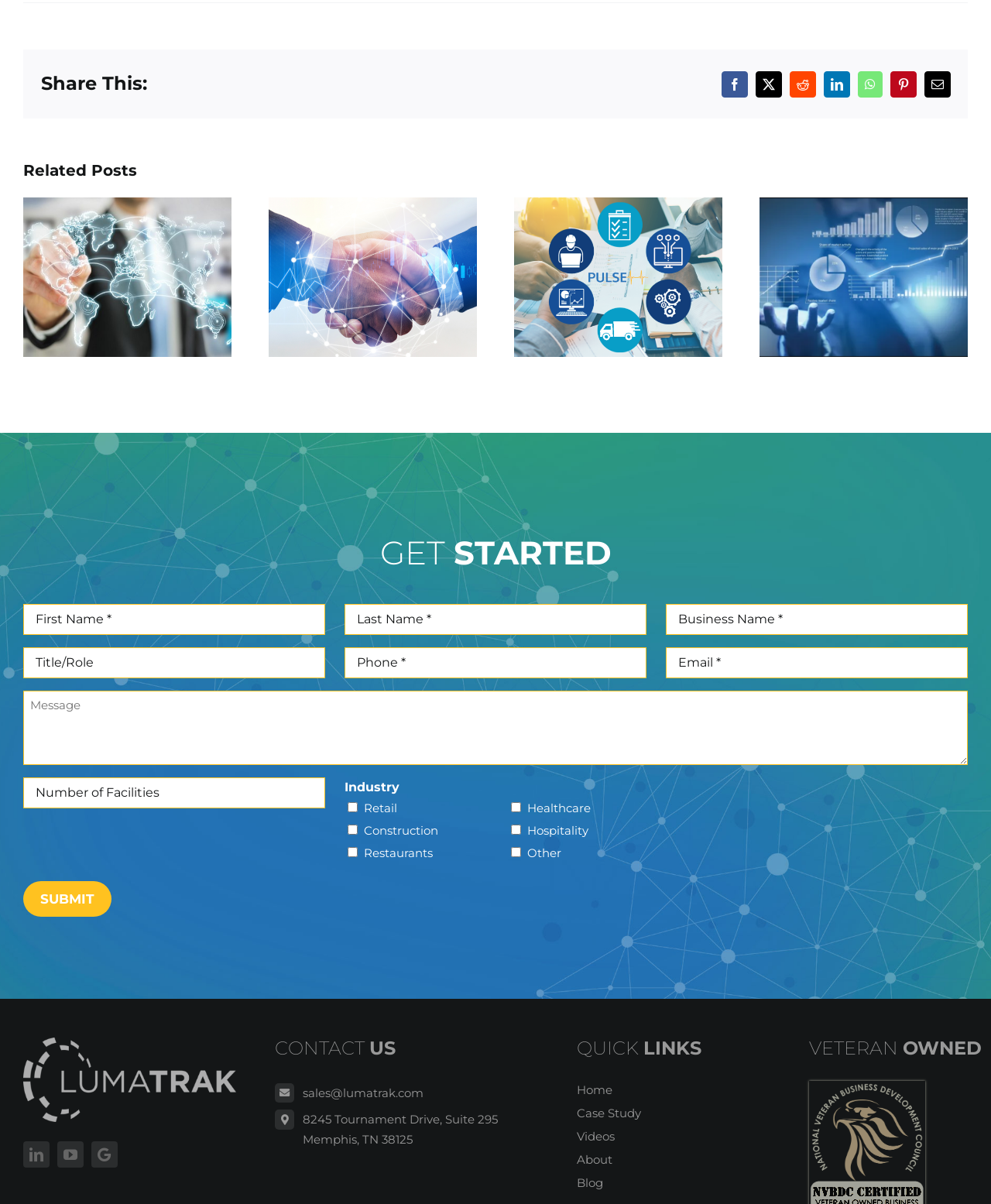Please locate the bounding box coordinates of the element that needs to be clicked to achieve the following instruction: "View related post 1". The coordinates should be four float numbers between 0 and 1, i.e., [left, top, right, bottom].

[0.023, 0.164, 0.234, 0.297]